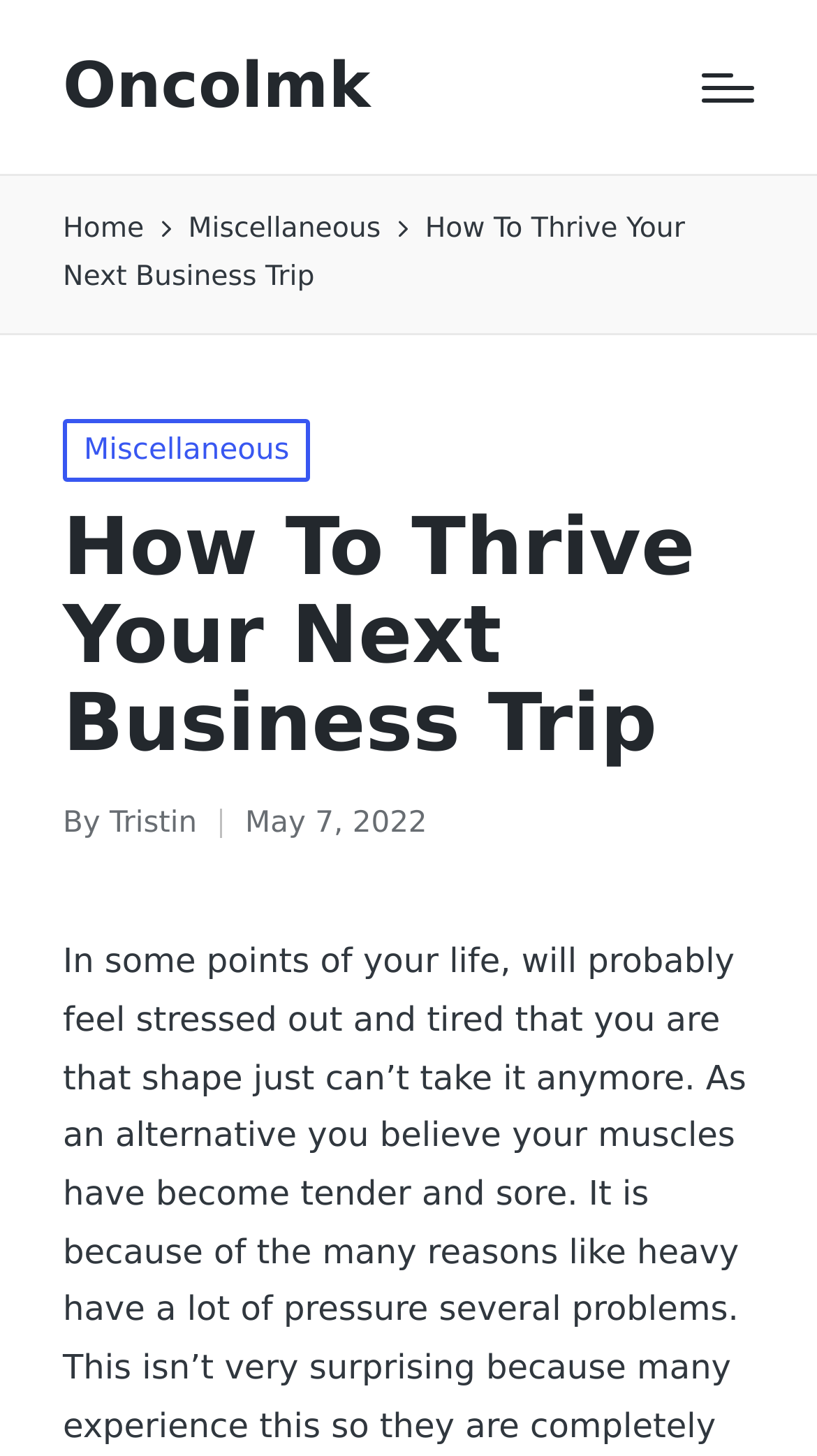Please find the bounding box for the UI element described by: "Scroll to Top".

[0.846, 0.919, 0.949, 0.977]